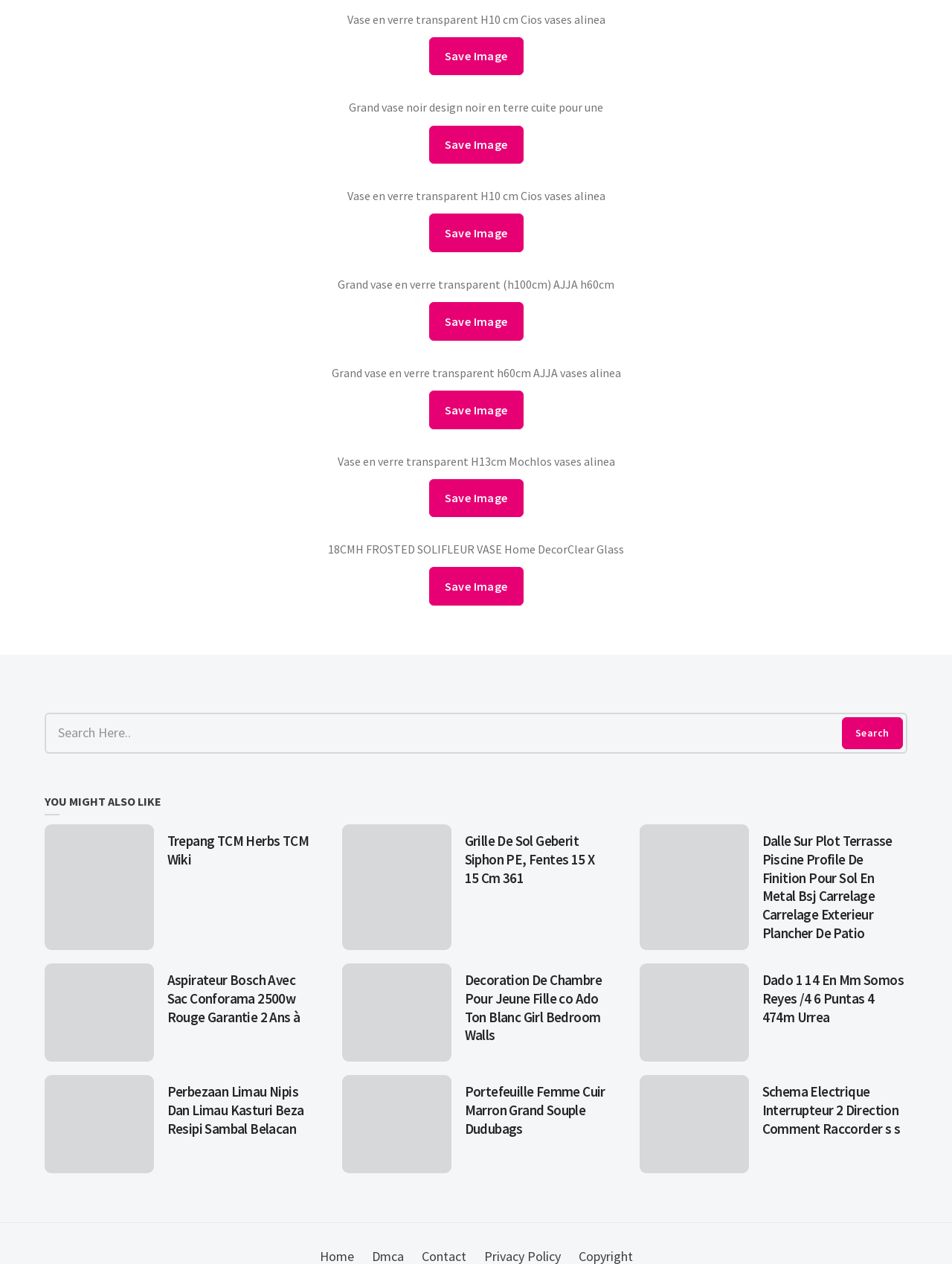Highlight the bounding box coordinates of the element you need to click to perform the following instruction: "Search for 'YOU MIGHT ALSO LIKE'."

[0.047, 0.629, 0.953, 0.645]